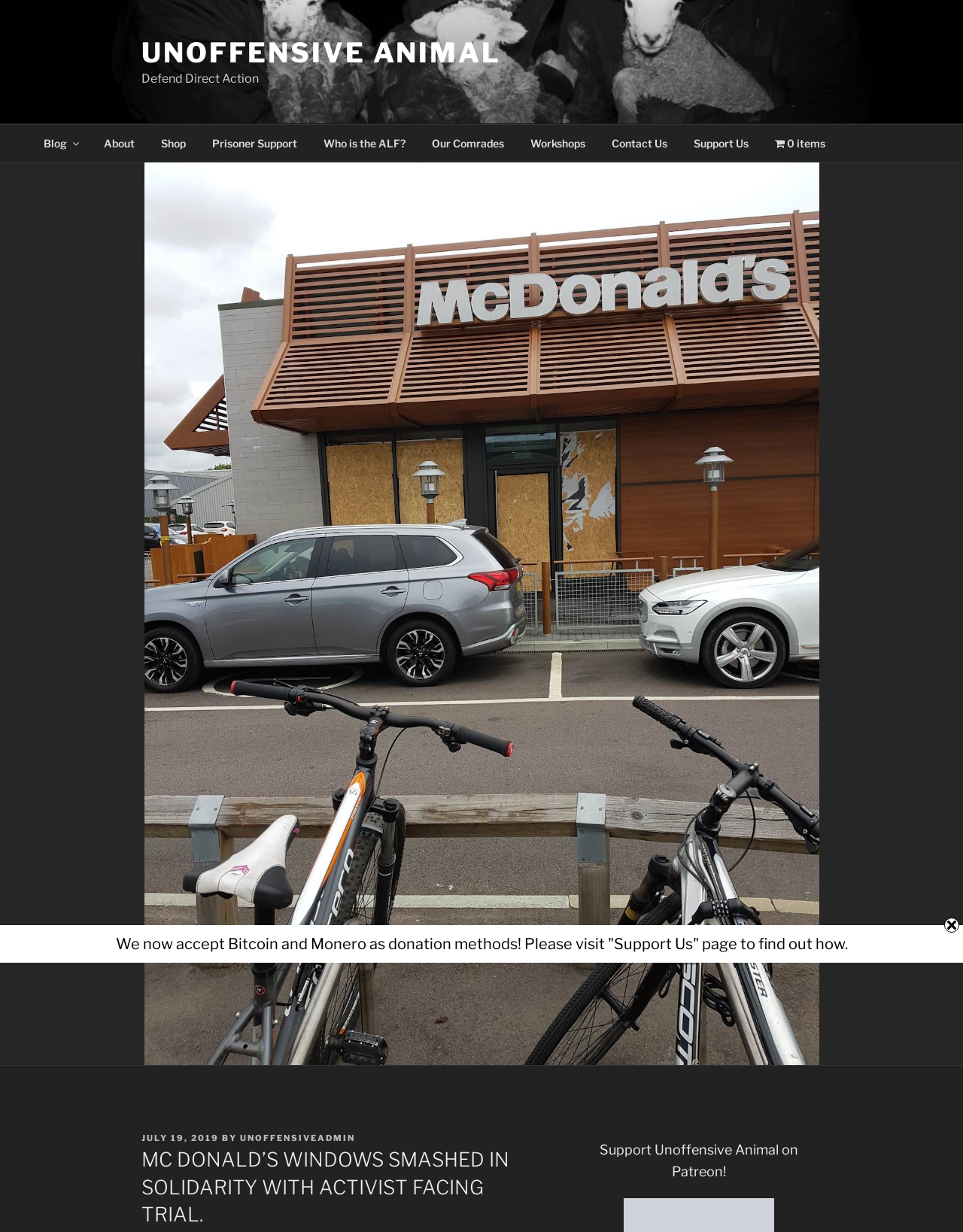Calculate the bounding box coordinates of the UI element given the description: "July 19, 2019".

[0.147, 0.919, 0.227, 0.928]